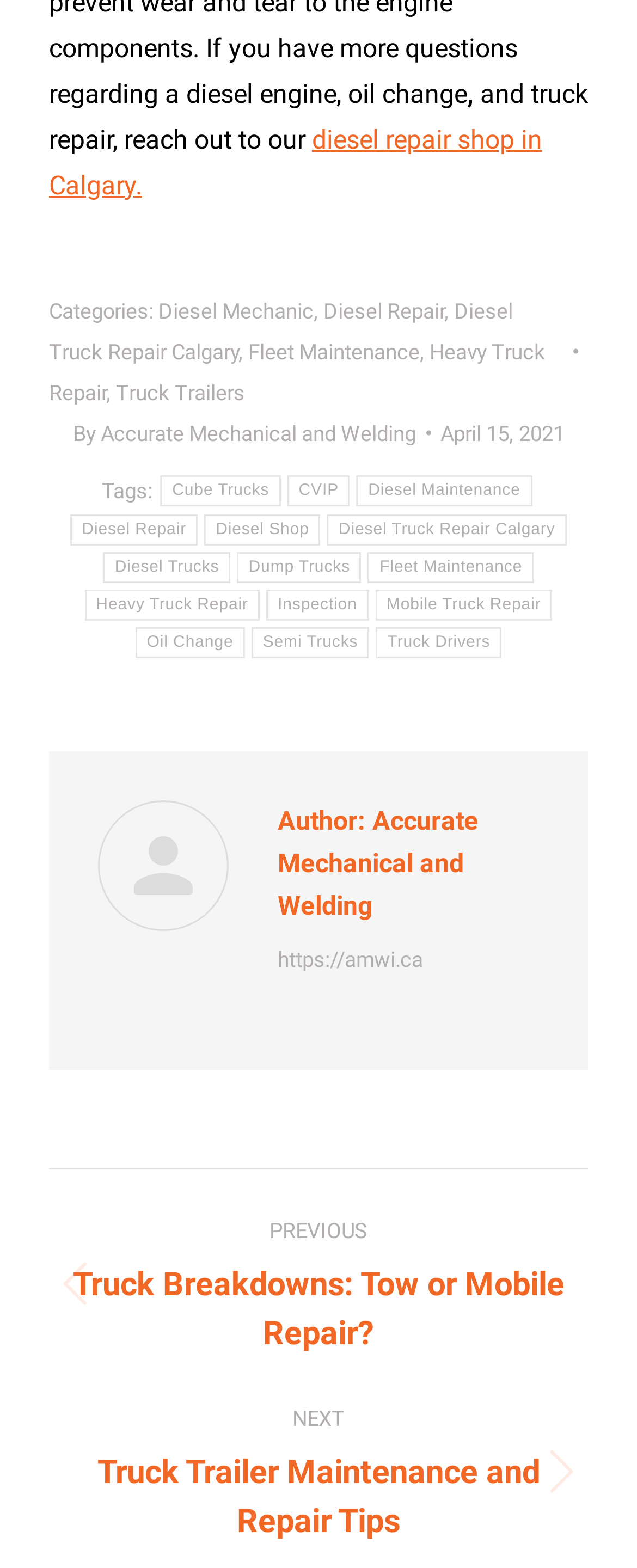Please identify the bounding box coordinates of the element's region that needs to be clicked to fulfill the following instruction: "go to the page of Fleet Maintenance". The bounding box coordinates should consist of four float numbers between 0 and 1, i.e., [left, top, right, bottom].

[0.39, 0.217, 0.659, 0.232]